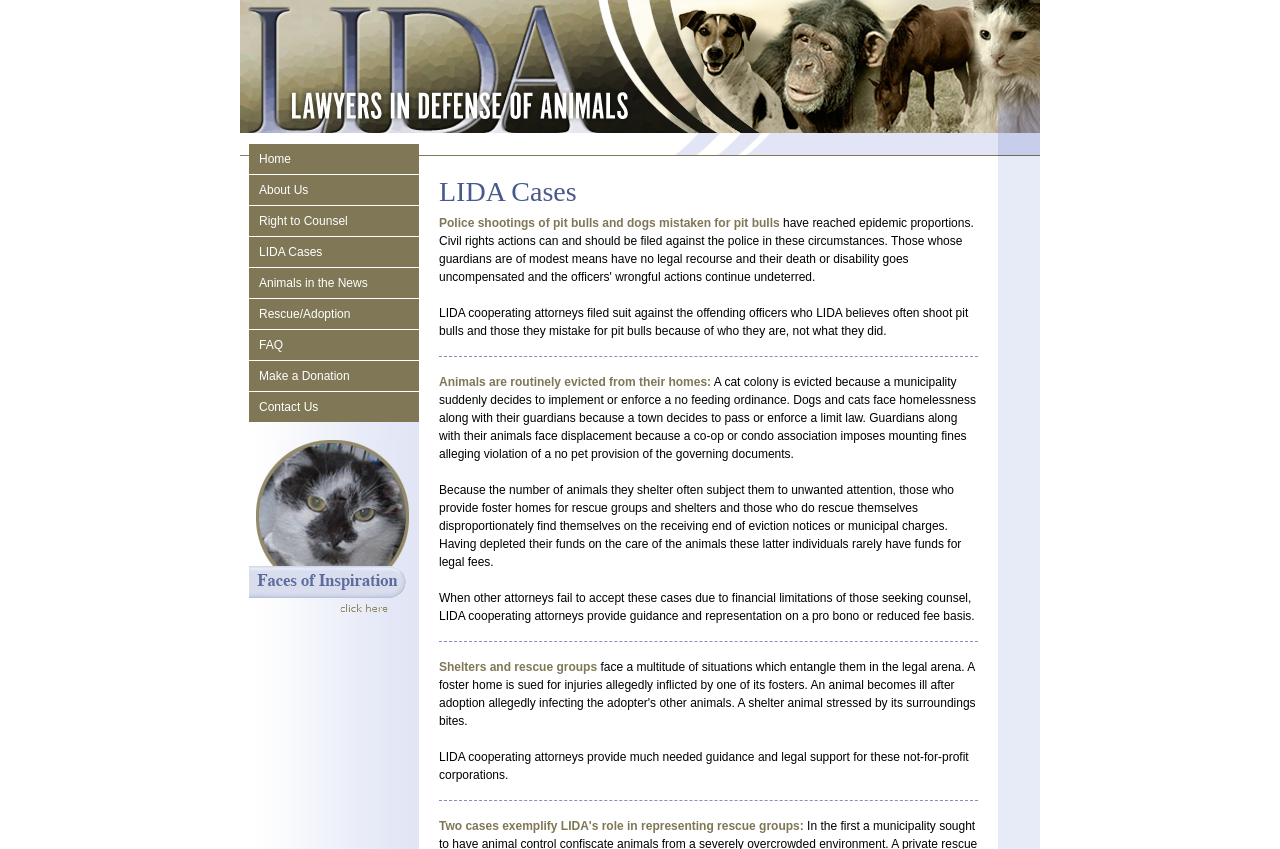Find the bounding box coordinates for the element that must be clicked to complete the instruction: "Click the link with the icon at the middle of the page". The coordinates should be four float numbers between 0 and 1, indicated as [left, top, right, bottom].

[0.195, 0.65, 0.32, 0.67]